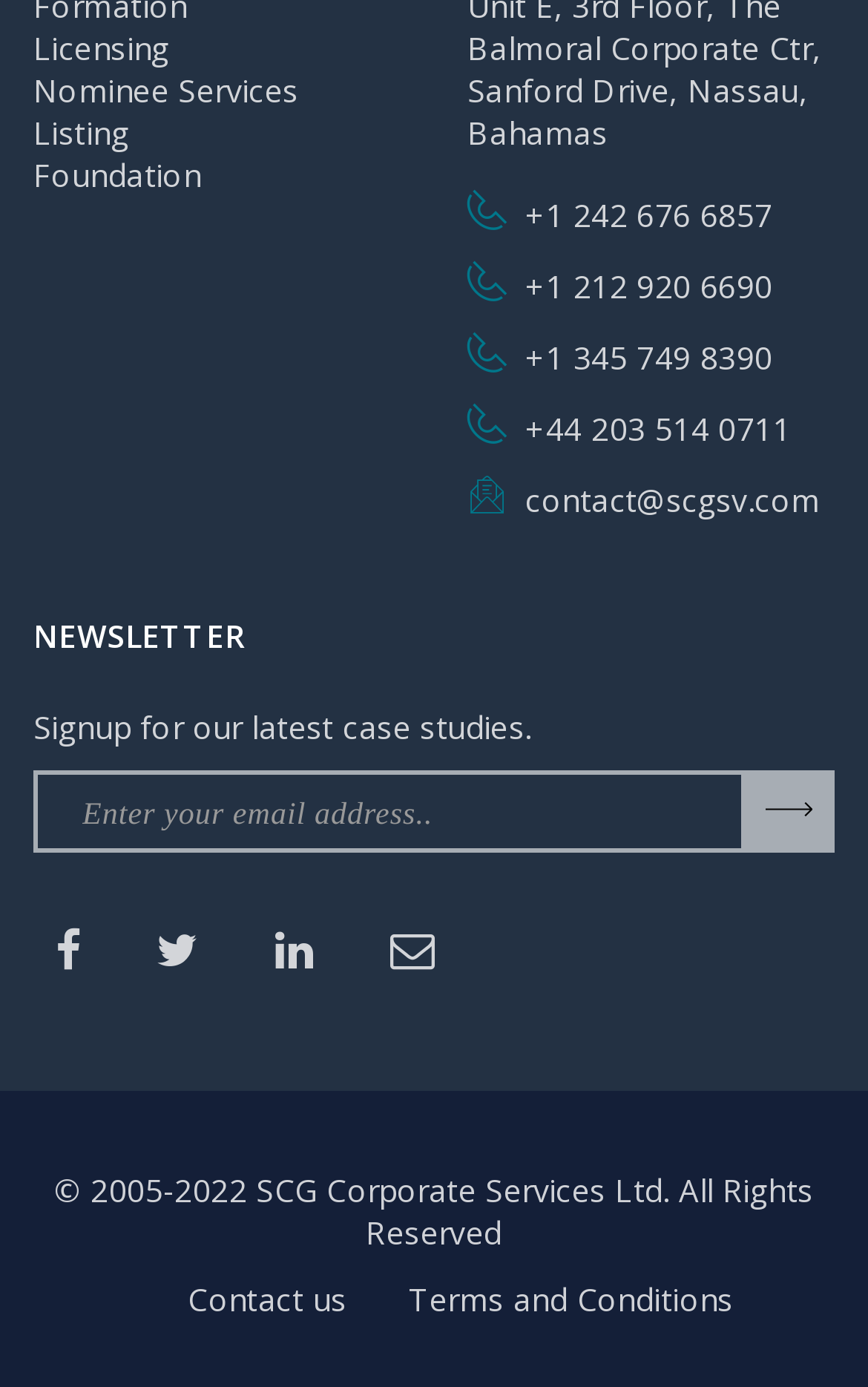Carefully observe the image and respond to the question with a detailed answer:
What are the phone numbers listed on the webpage?

I found the phone numbers by looking at the static text elements with bounding box coordinates [0.605, 0.14, 0.89, 0.17], [0.605, 0.191, 0.89, 0.222], [0.605, 0.243, 0.89, 0.273], and [0.605, 0.294, 0.911, 0.325]. These elements contain the phone numbers.